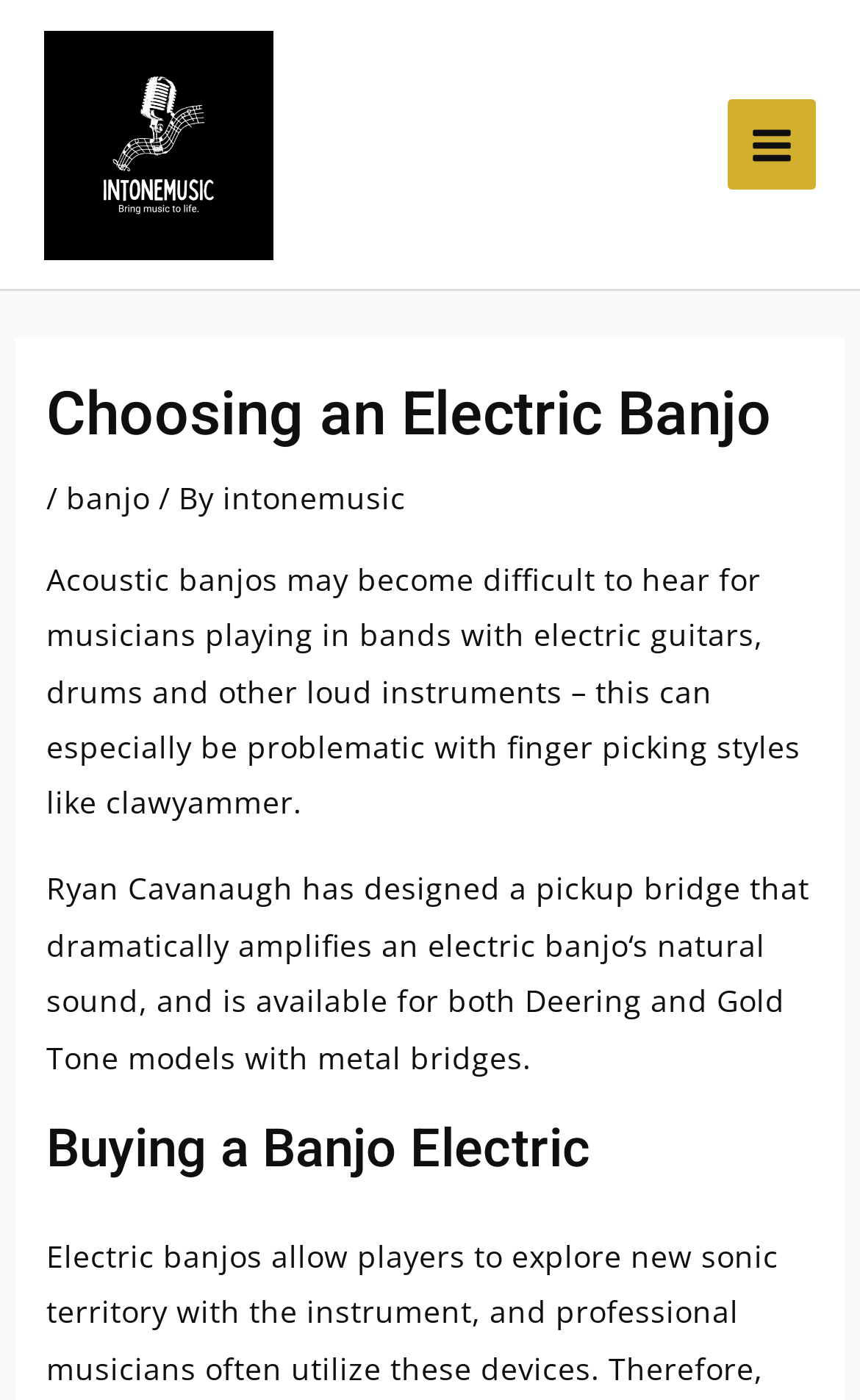Predict the bounding box of the UI element based on this description: "banjo".

[0.633, 0.66, 0.731, 0.689]